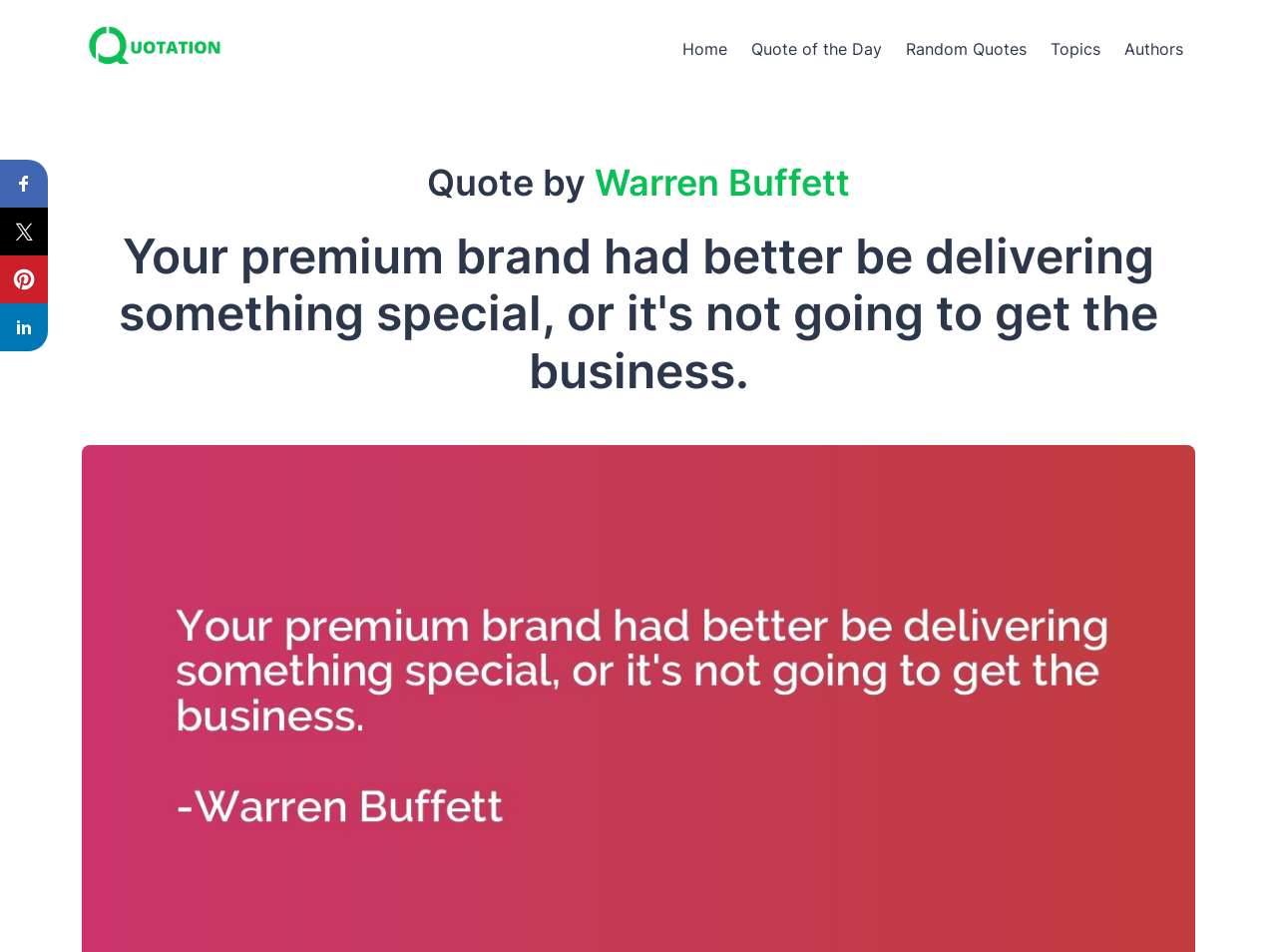With reference to the image, please provide a detailed answer to the following question: What is the name of the website?

I found the logo 'Quotation.io Logo' at the top of the webpage, which indicates that the name of the website is Quotation.io.